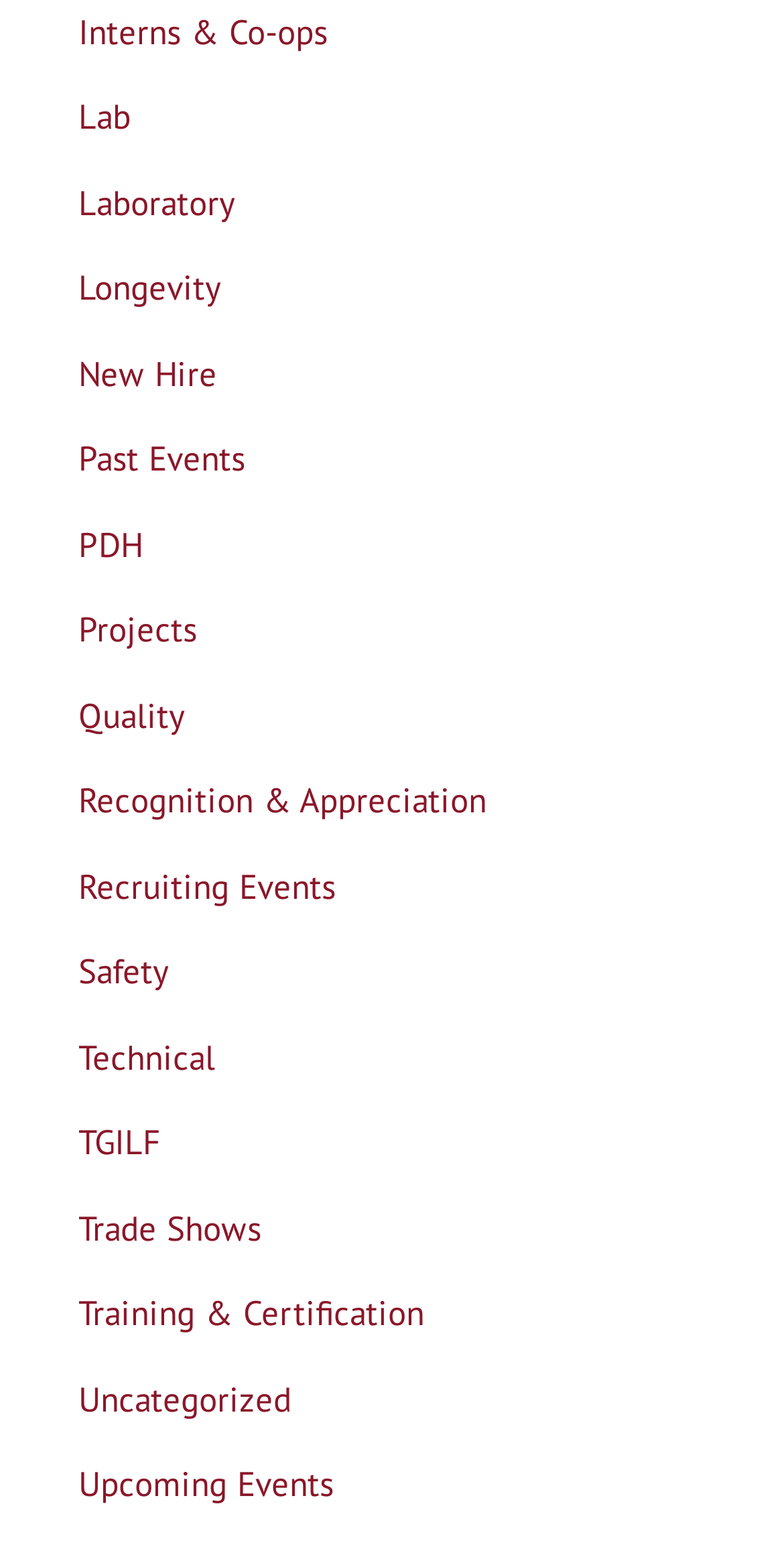Find the bounding box coordinates of the element to click in order to complete the given instruction: "Browse Projects."

[0.1, 0.392, 0.251, 0.42]